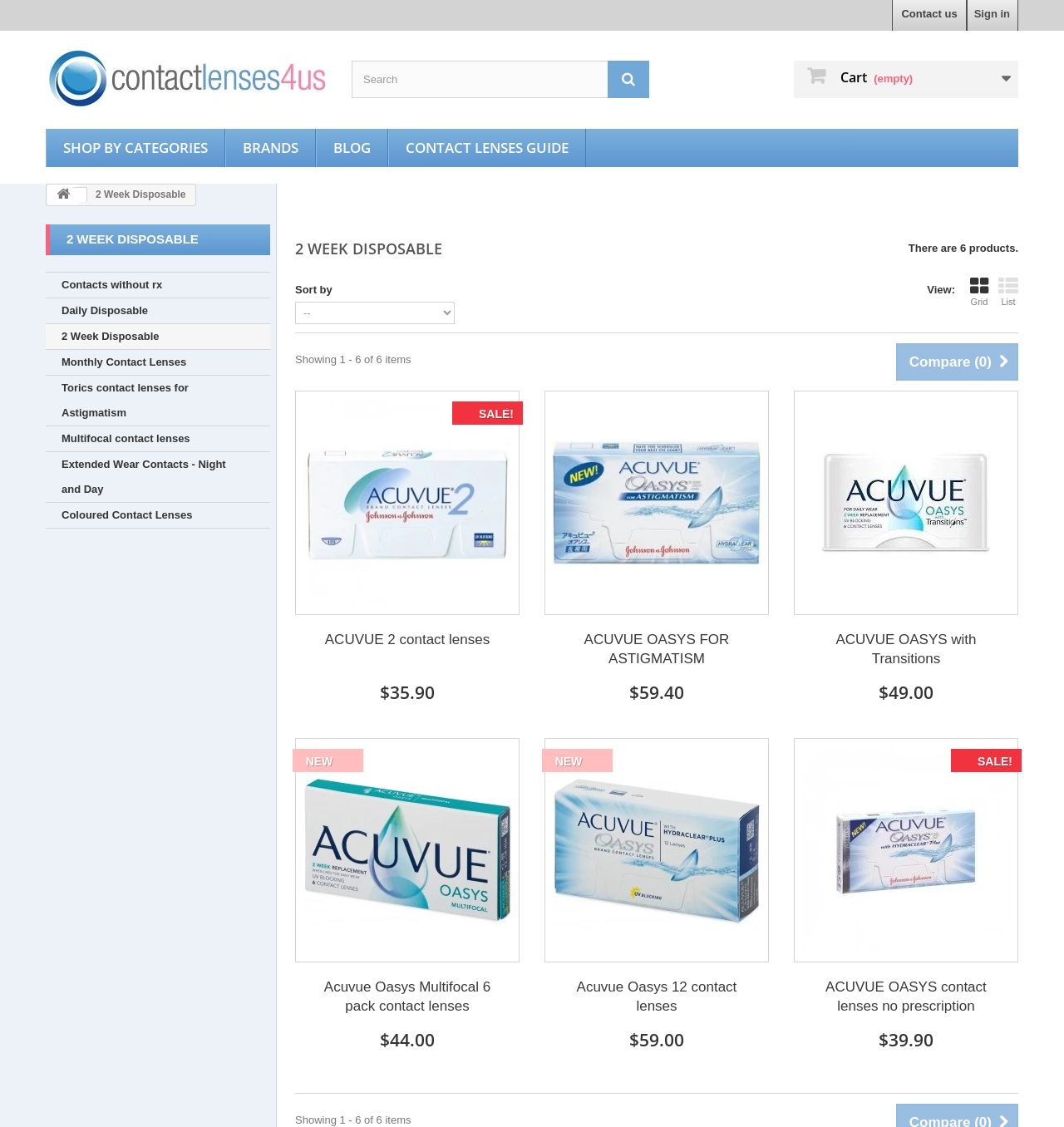How many ways can products be viewed on this page?
Please elaborate on the answer to the question with detailed information.

I determined this by looking at the 'View:' section, which offers two options: 'Grid' and 'List', indicating that products can be viewed in two different ways.